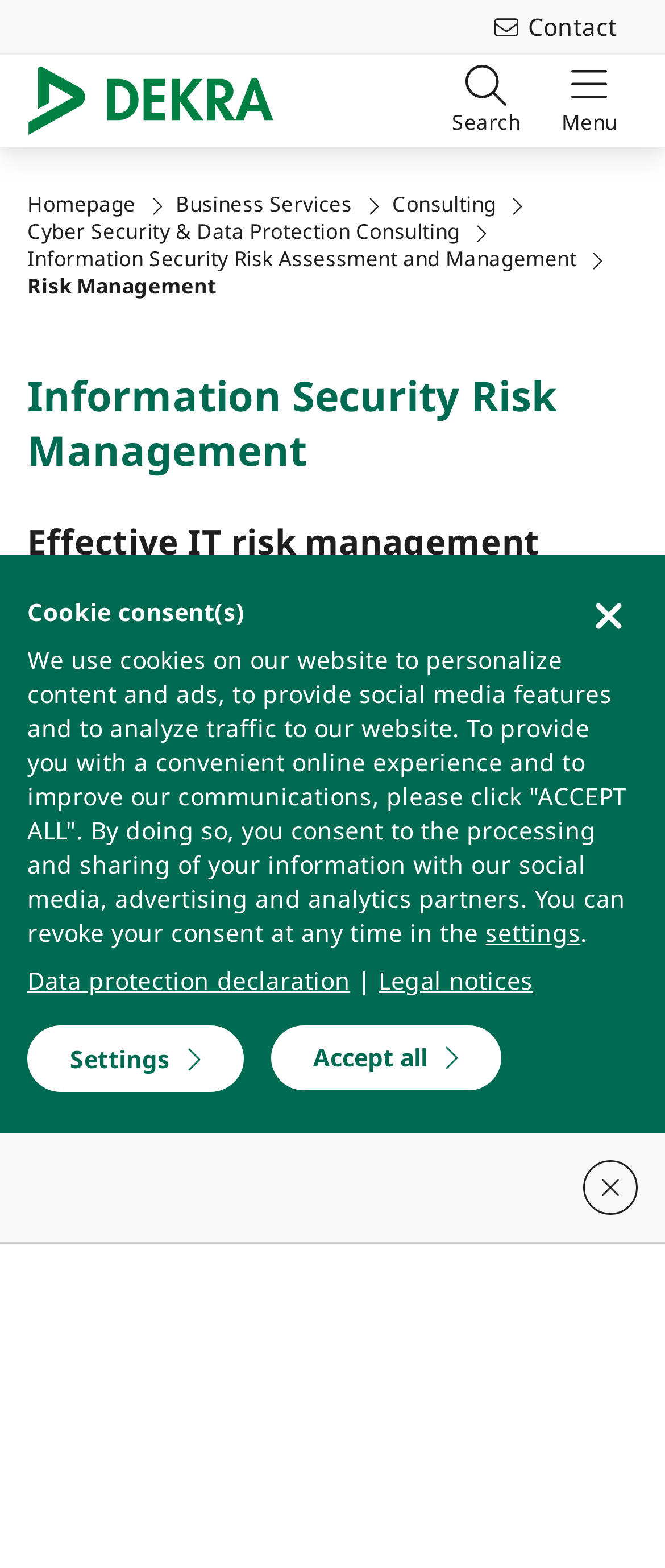Locate the bounding box coordinates of the segment that needs to be clicked to meet this instruction: "search".

None